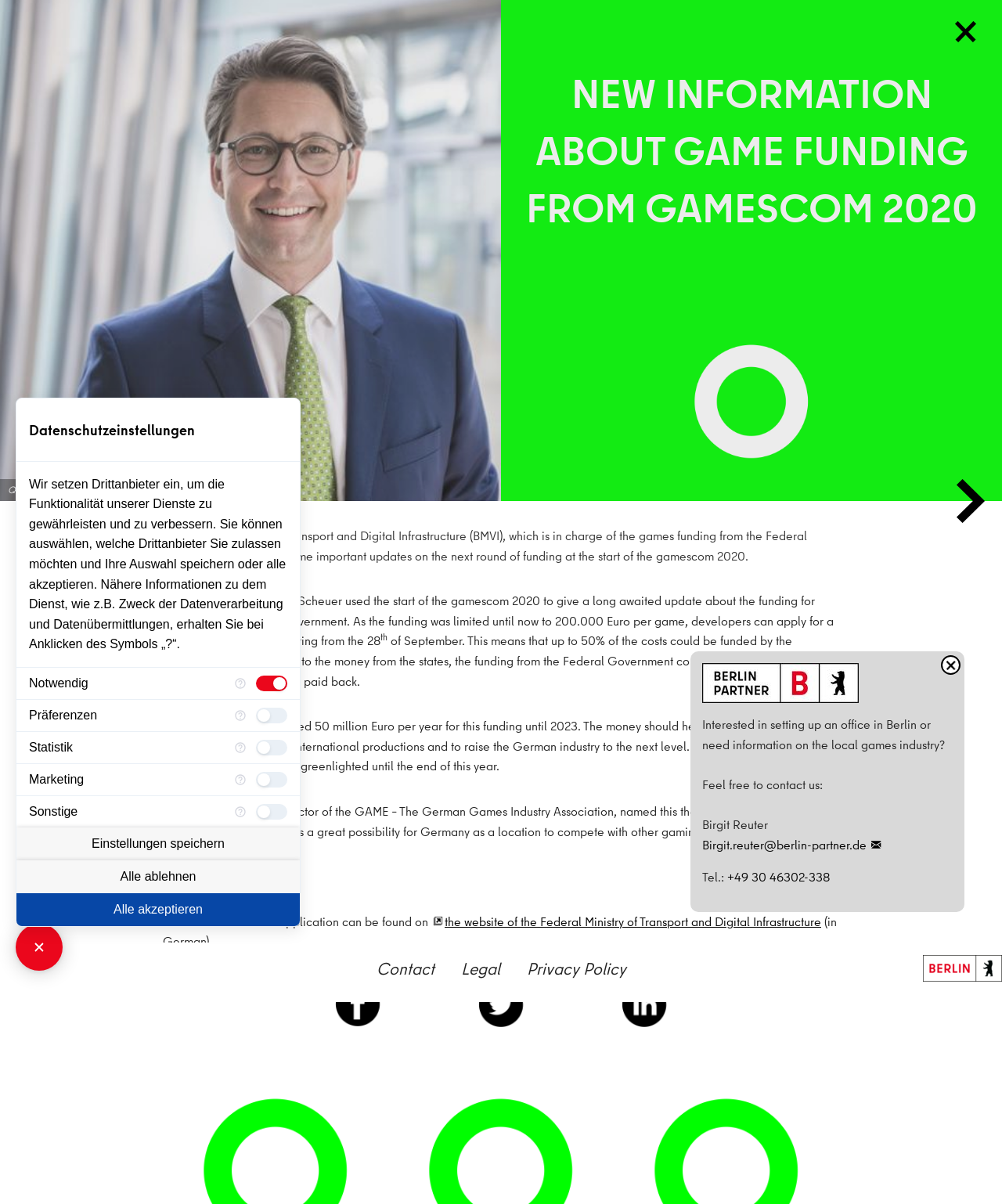Determine which piece of text is the heading of the webpage and provide it.

NEW INFORMATION ABOUT GAME FUNDING FROM GAMESCOM 2020